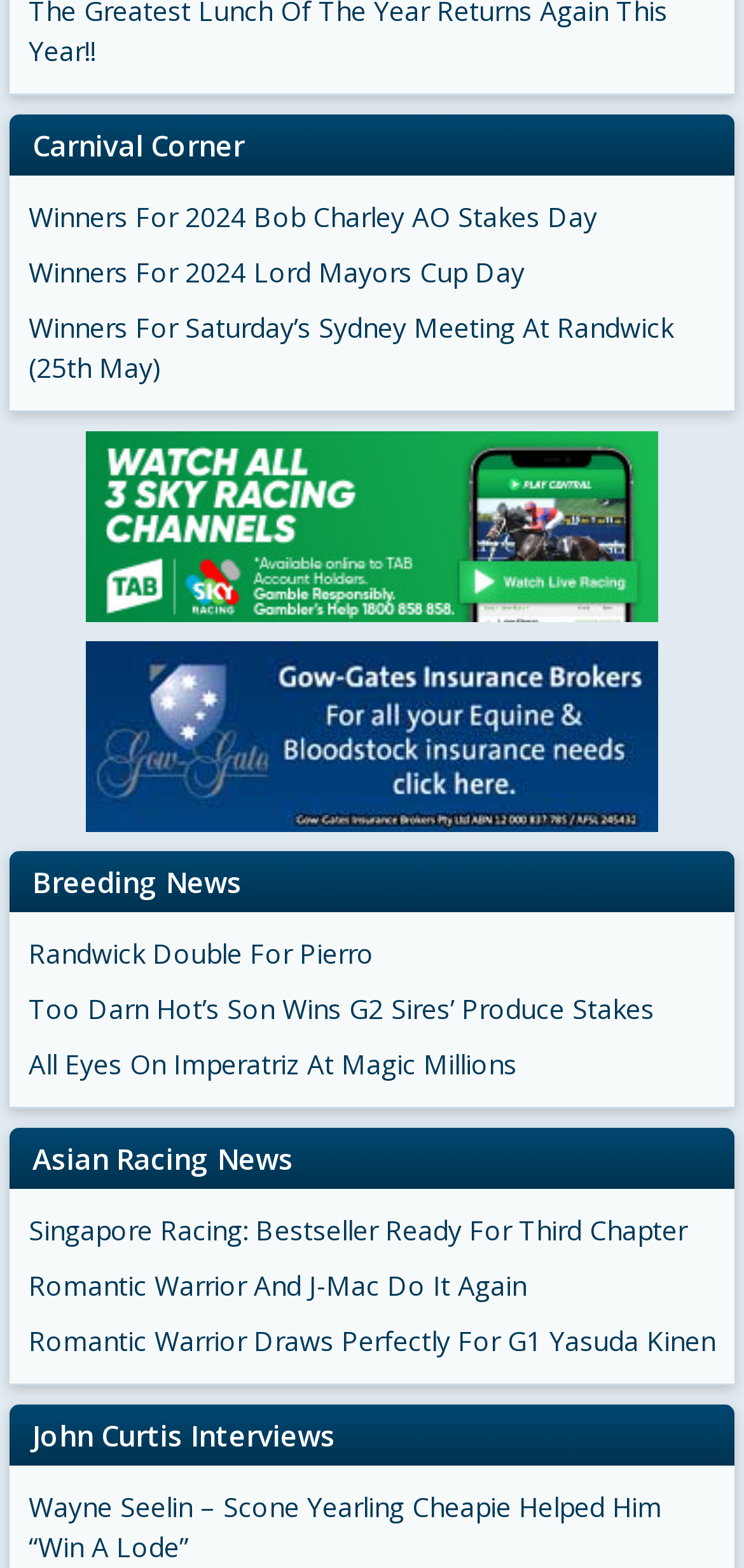How many categories of news are on this webpage?
Refer to the screenshot and respond with a concise word or phrase.

3